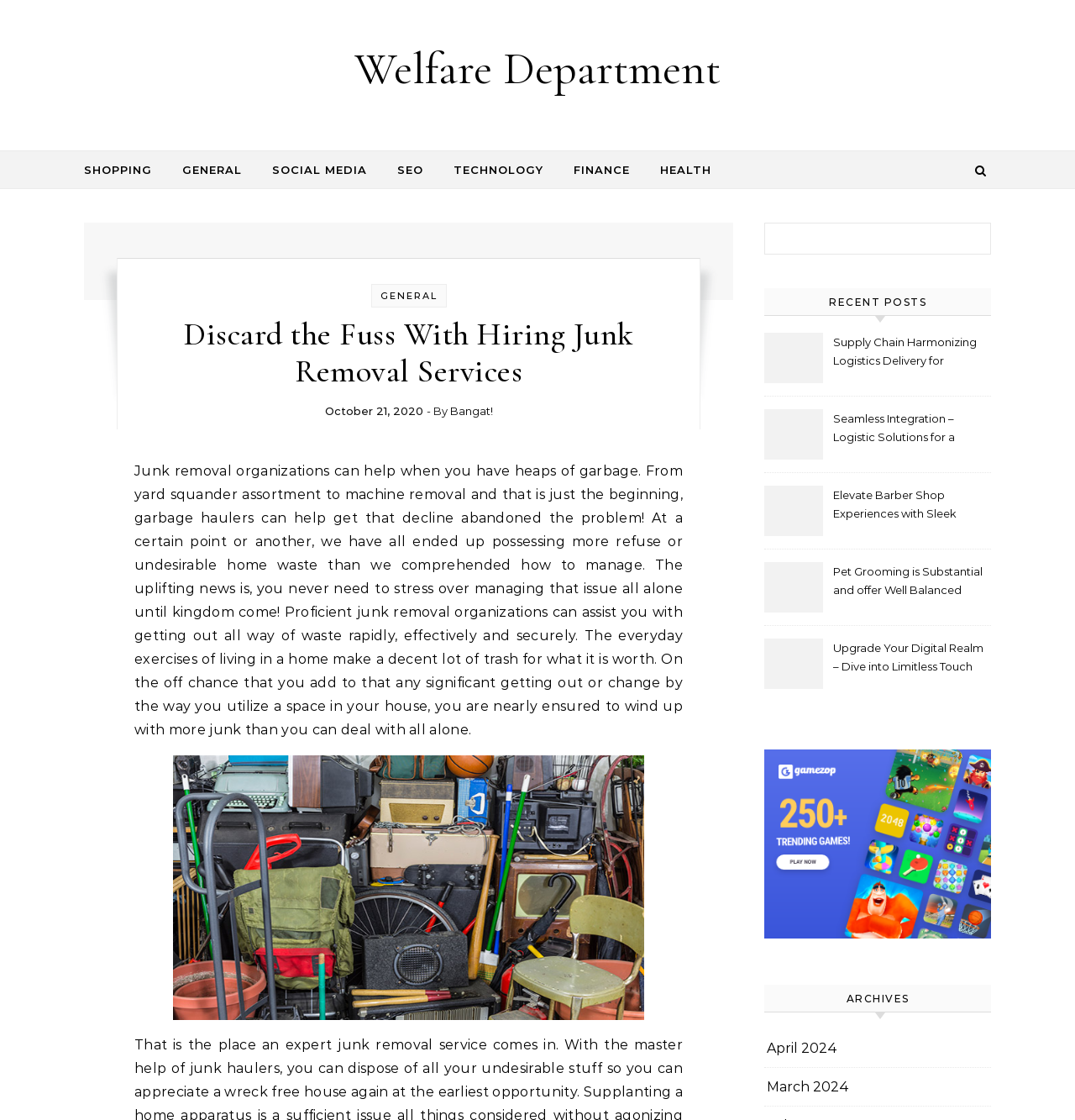Identify the bounding box coordinates of the section to be clicked to complete the task described by the following instruction: "Click on the 'Welfare Department' link". The coordinates should be four float numbers between 0 and 1, formatted as [left, top, right, bottom].

[0.323, 0.035, 0.677, 0.087]